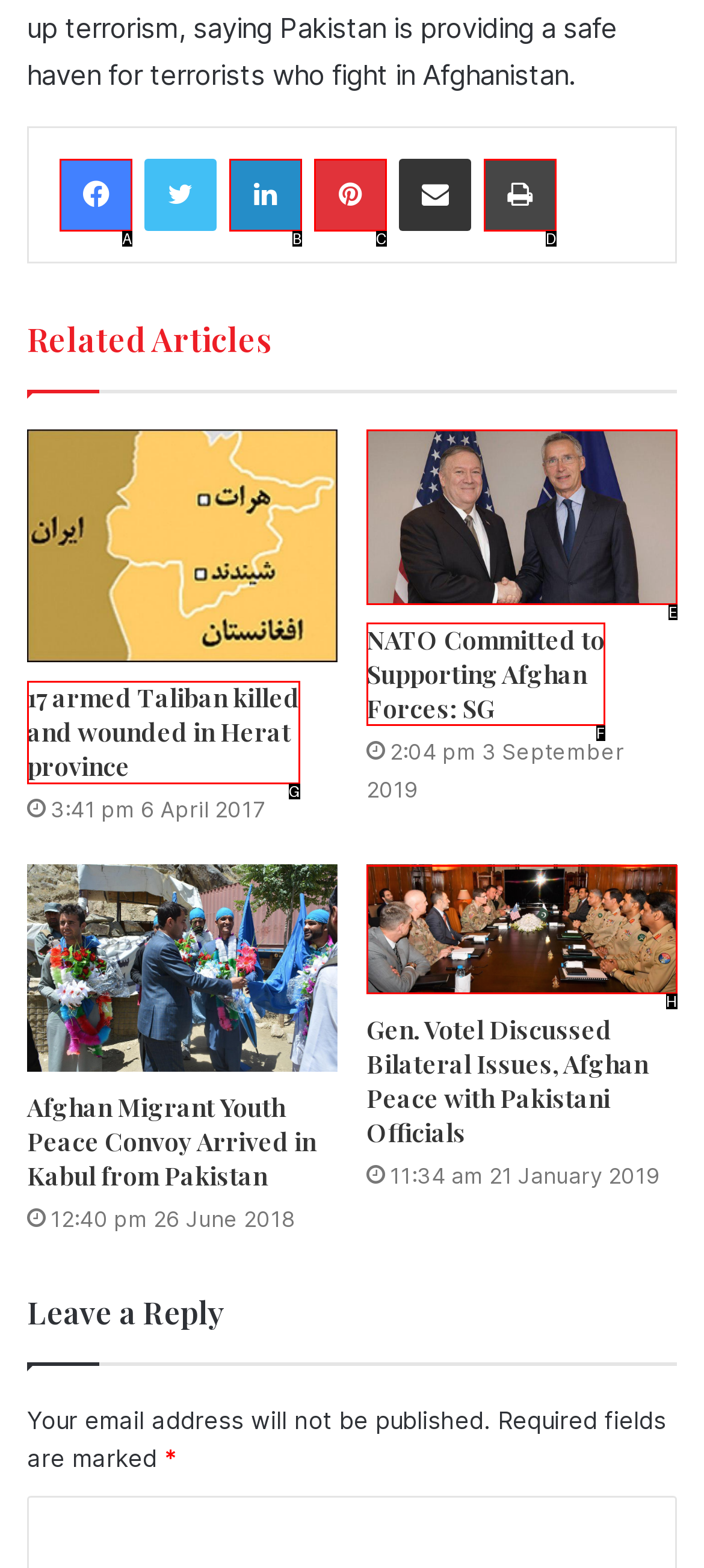Find the HTML element that corresponds to the description: Facebook. Indicate your selection by the letter of the appropriate option.

A